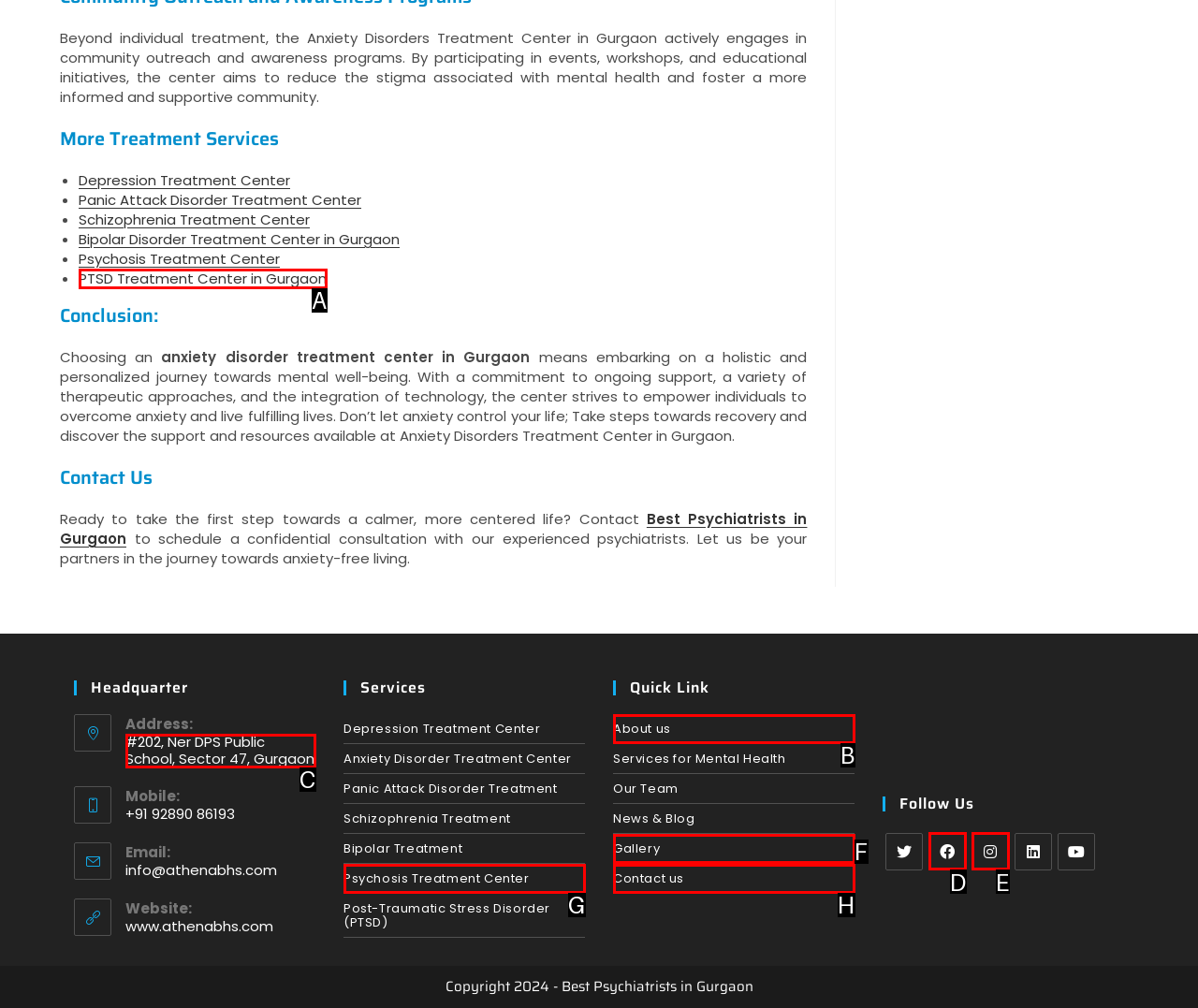From the choices given, find the HTML element that matches this description: PTSD Treatment Center in Gurgaon. Answer with the letter of the selected option directly.

A